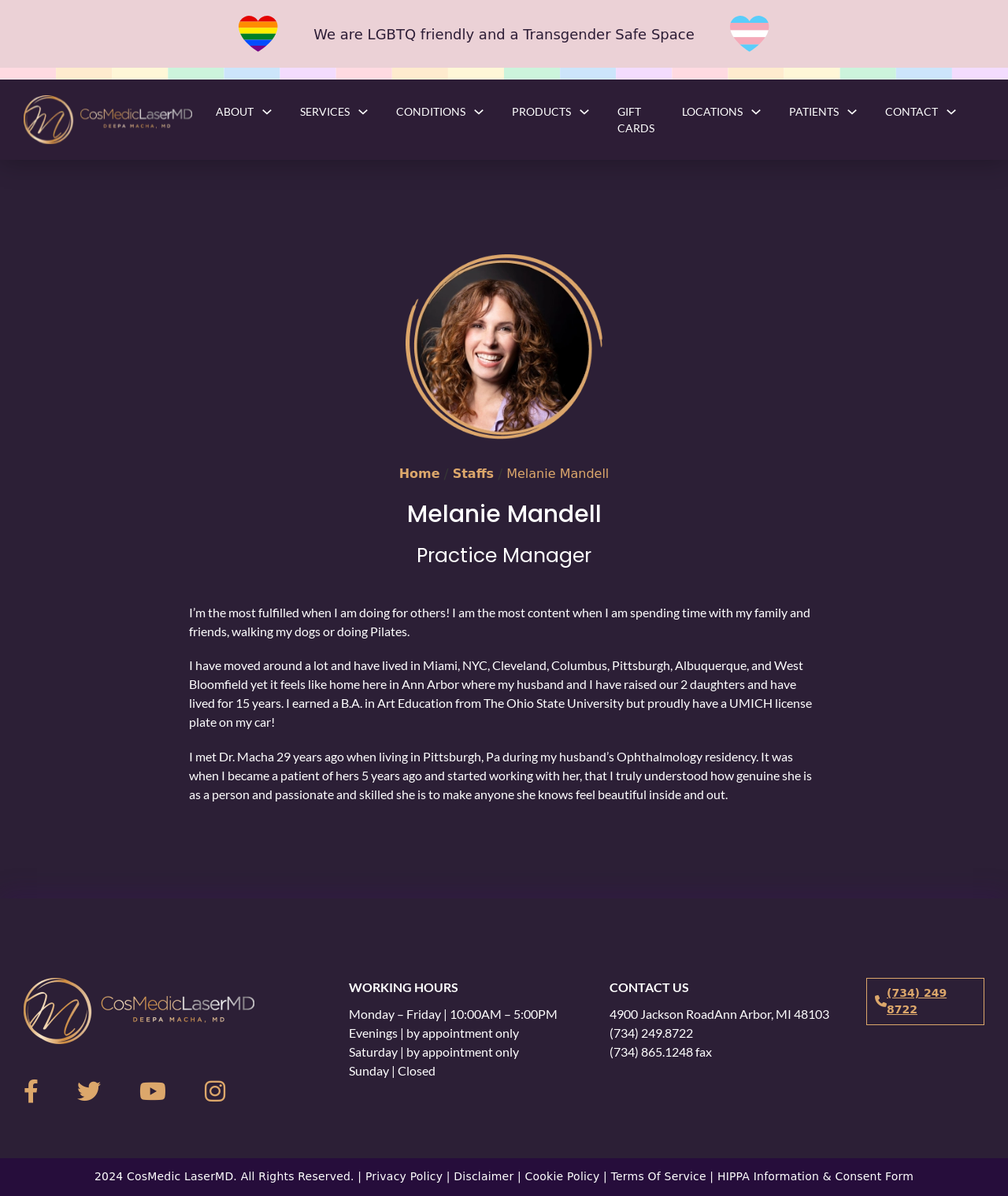Could you locate the bounding box coordinates for the section that should be clicked to accomplish this task: "Click CONTACT".

[0.878, 0.086, 0.93, 0.1]